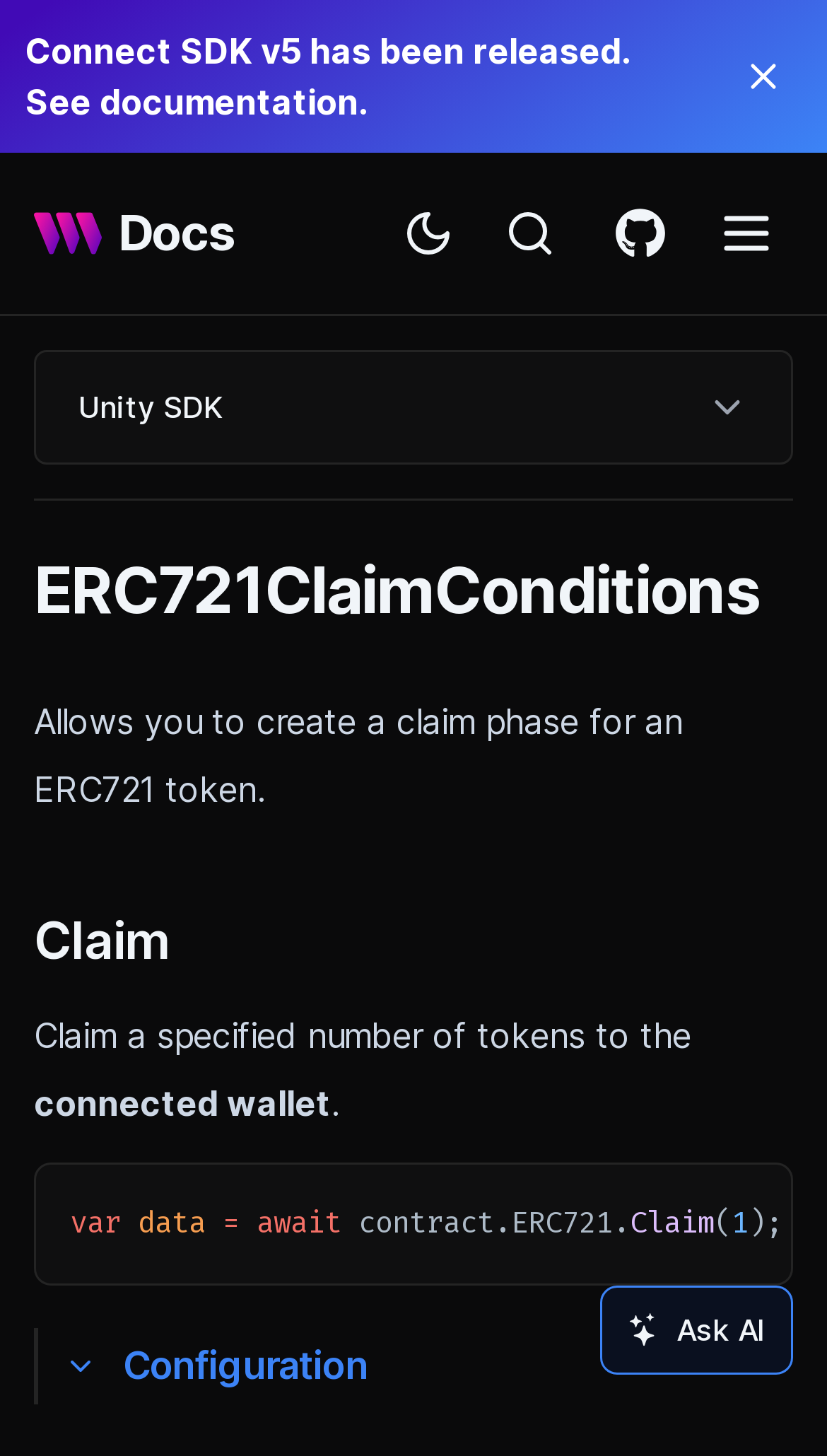What is the 'Configuration' button for?
Provide a detailed and well-explained answer to the question.

The 'Configuration' button is likely used to configure settings or options related to the ERC721ClaimConditions contract, as indicated by its label 'Configuration' and the presence of a heading with the same name.